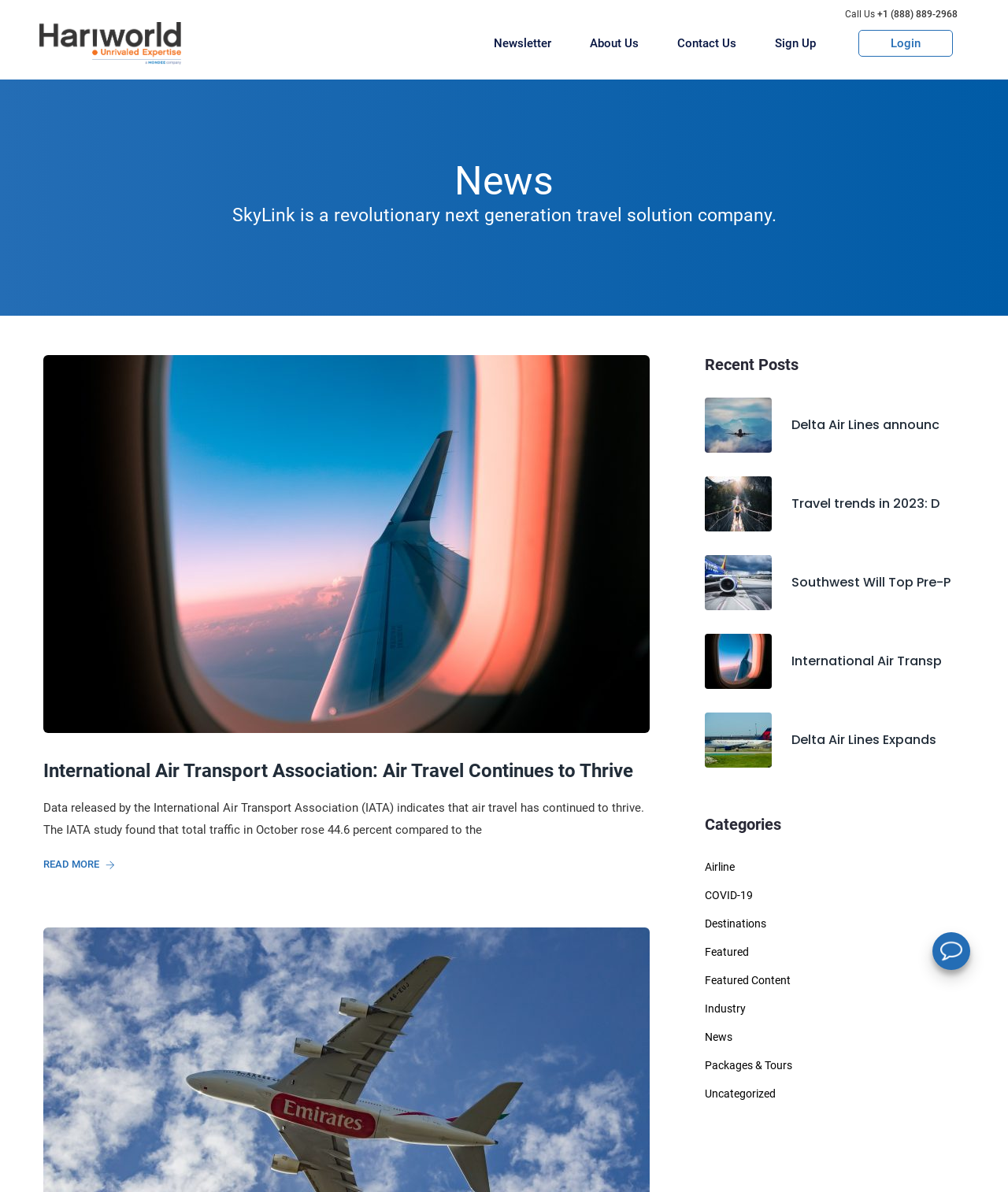Locate the coordinates of the bounding box for the clickable region that fulfills this instruction: "Login to the website".

[0.852, 0.025, 0.945, 0.048]